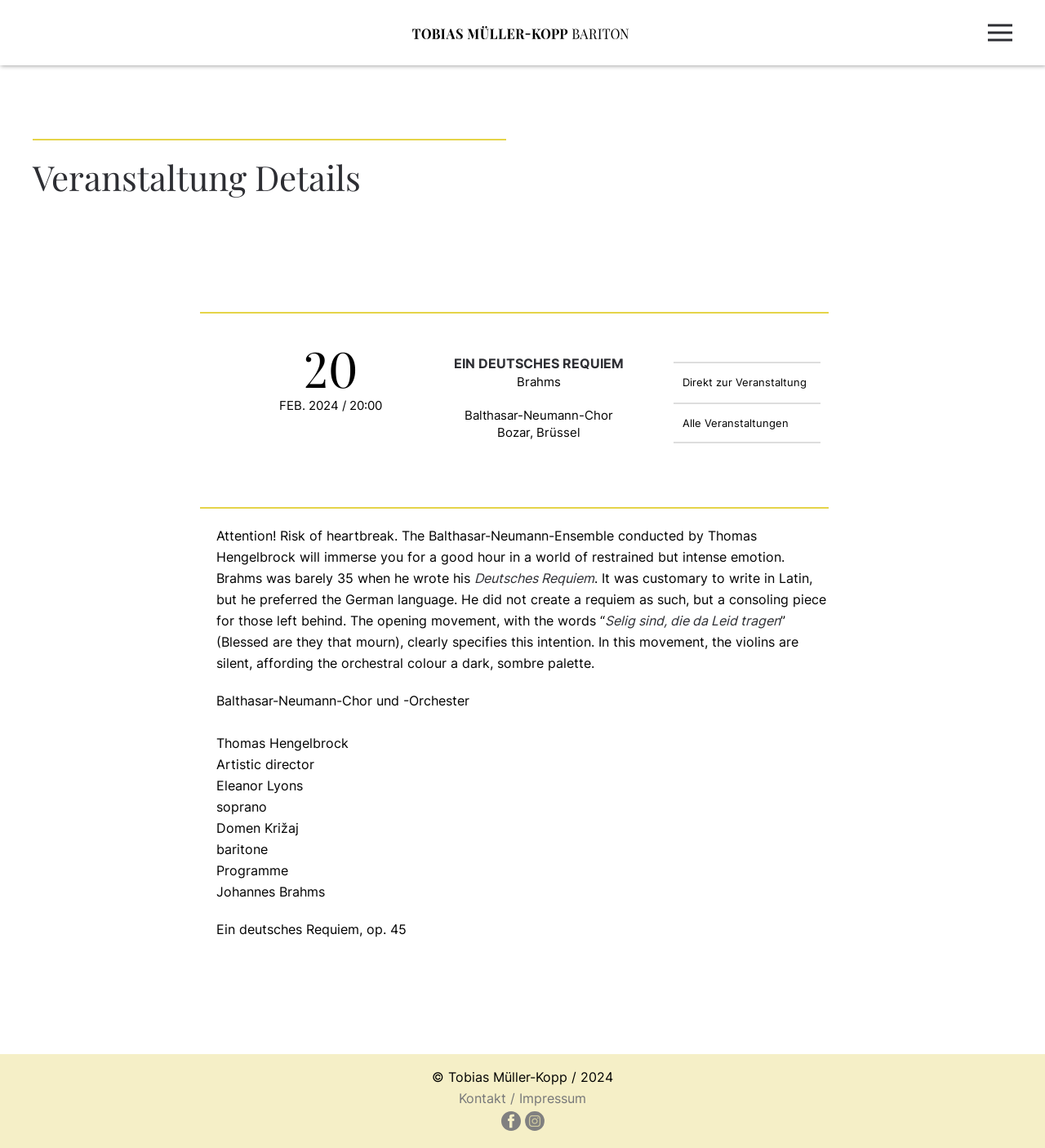Please give a succinct answer to the question in one word or phrase:
What is the composer of the 'Deutsches Requiem'?

Johannes Brahms